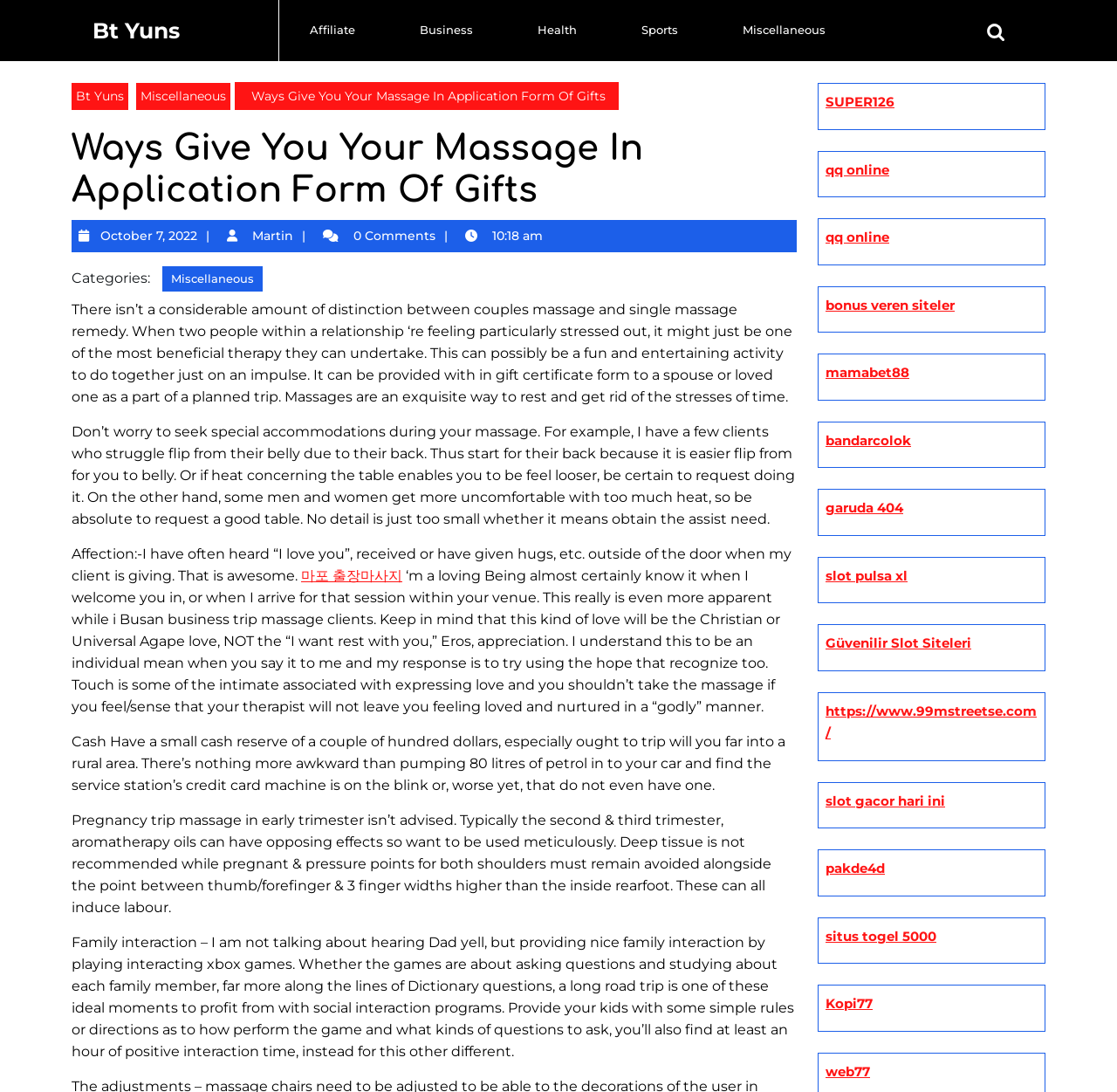Please predict the bounding box coordinates of the element's region where a click is necessary to complete the following instruction: "Check the comments section". The coordinates should be represented by four float numbers between 0 and 1, i.e., [left, top, right, bottom].

[0.313, 0.209, 0.39, 0.223]